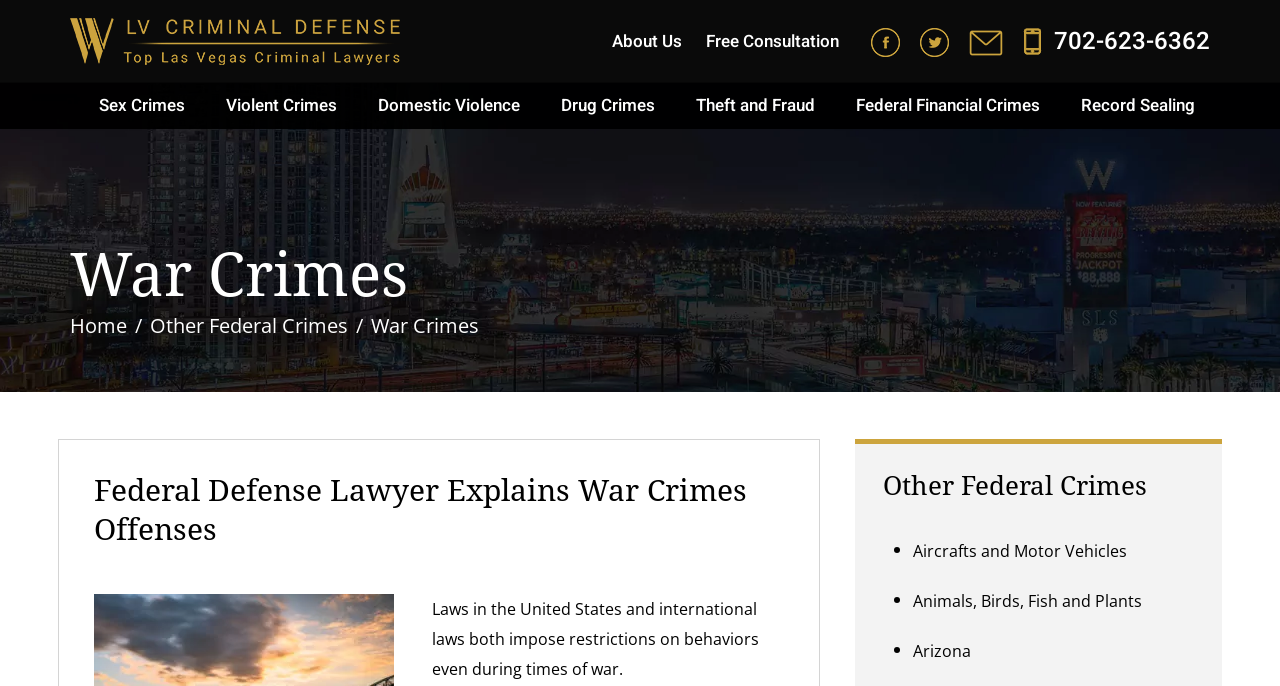Specify the bounding box coordinates of the element's area that should be clicked to execute the given instruction: "Click the Aircrafts and Motor Vehicles link". The coordinates should be four float numbers between 0 and 1, i.e., [left, top, right, bottom].

[0.69, 0.767, 0.939, 0.84]